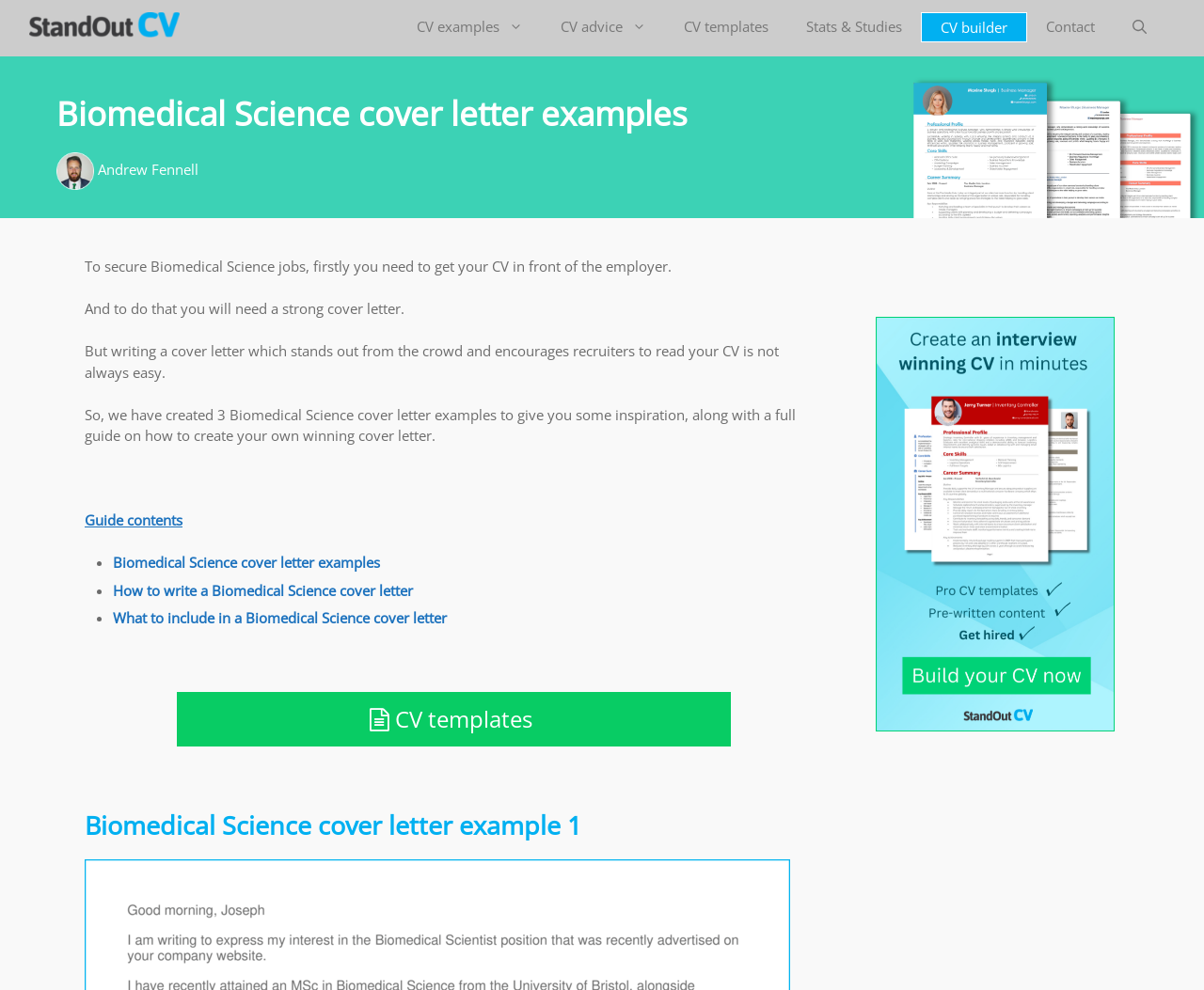Respond to the question below with a single word or phrase:
How many cover letter examples are provided?

3